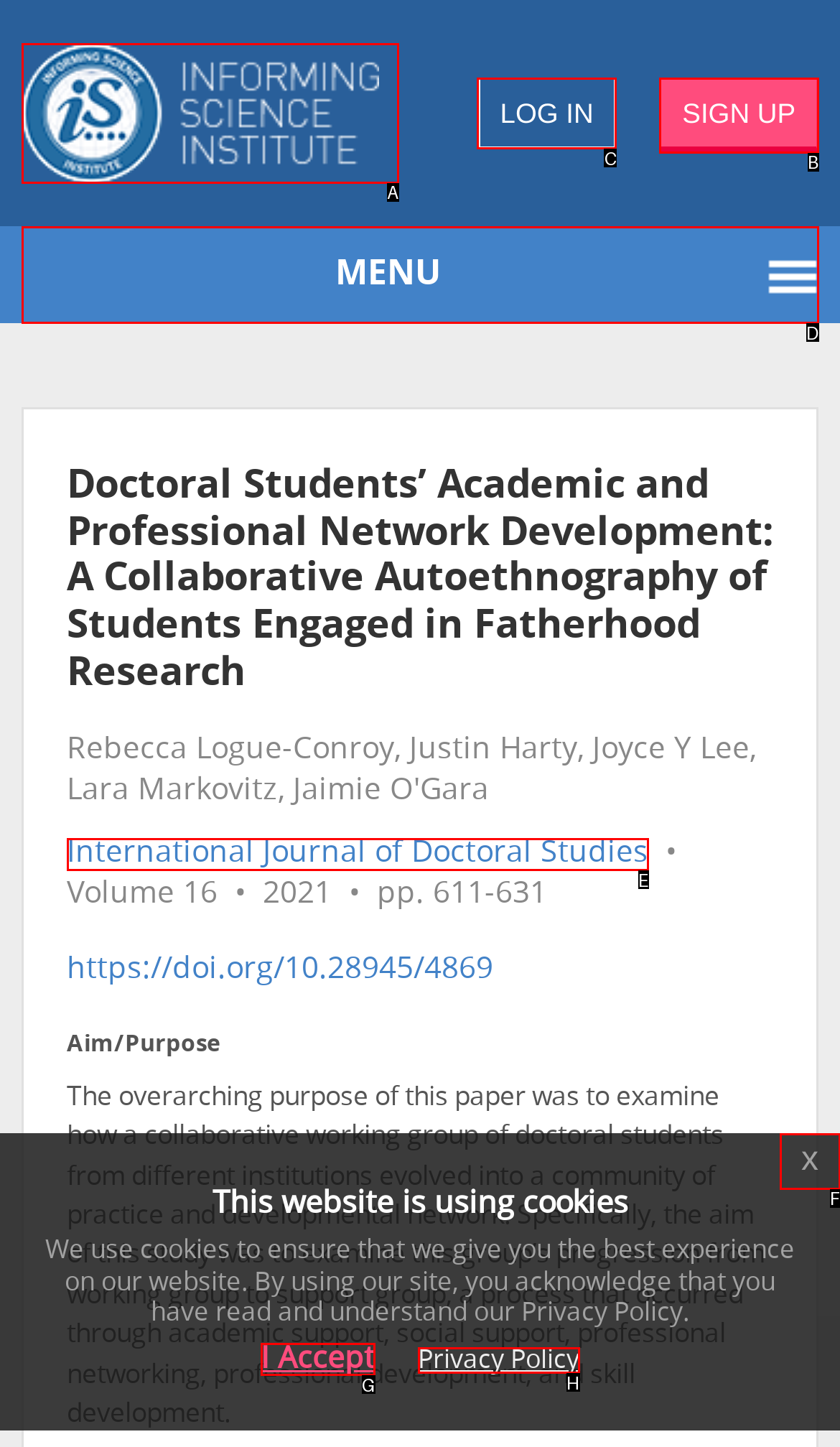Identify the correct UI element to click for this instruction: log in to the system
Respond with the appropriate option's letter from the provided choices directly.

C